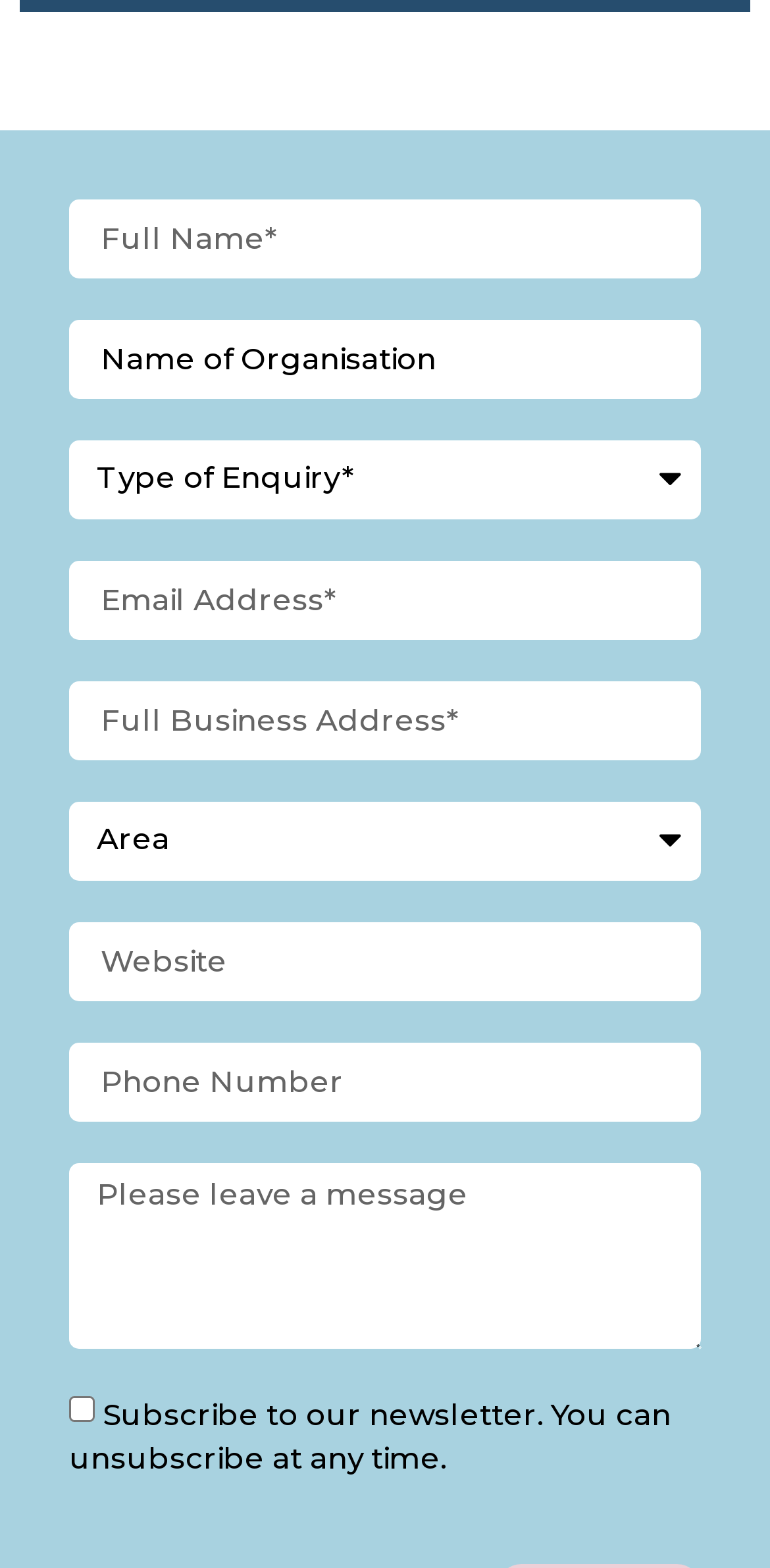Find the bounding box coordinates for the area that should be clicked to accomplish the instruction: "Choose area".

[0.09, 0.511, 0.91, 0.561]